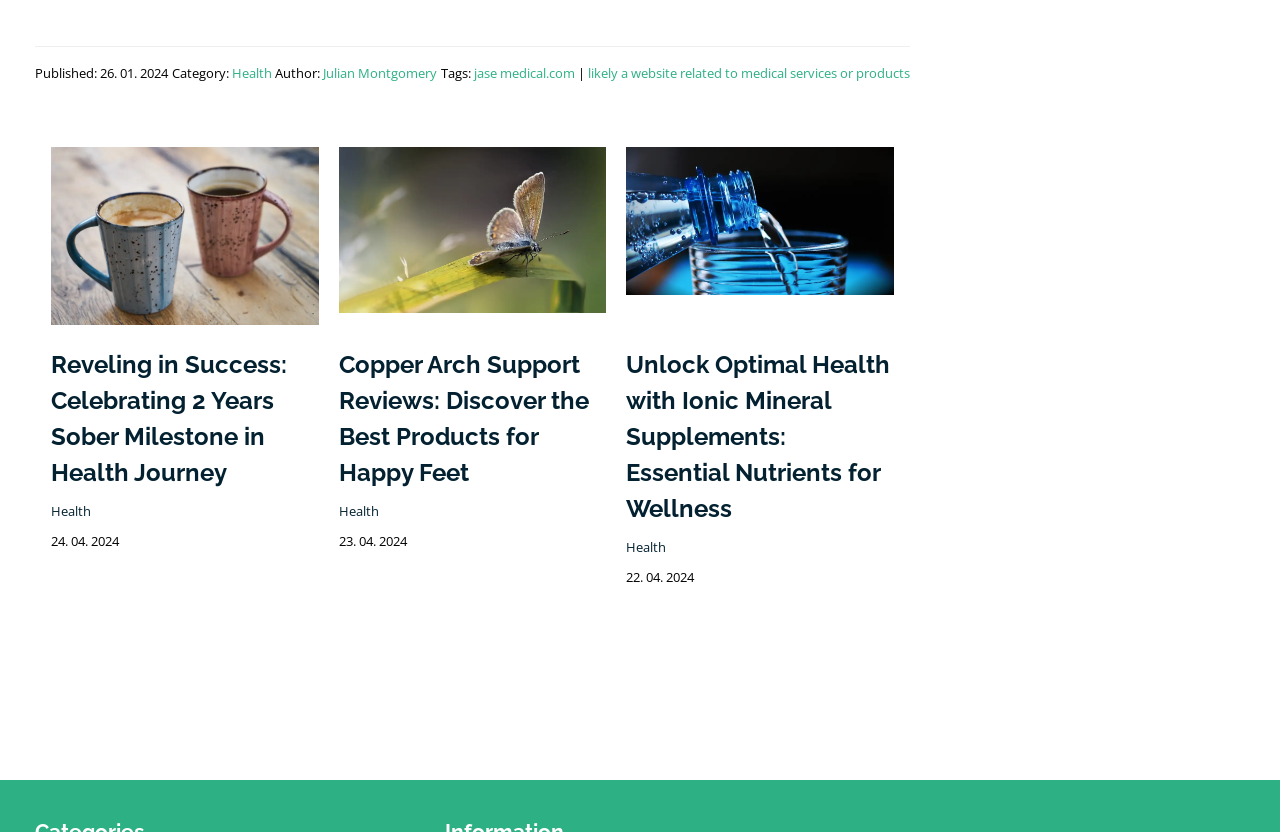Identify the bounding box coordinates of the element that should be clicked to fulfill this task: "Learn more about 'Ionic Mineral Supplement'". The coordinates should be provided as four float numbers between 0 and 1, i.e., [left, top, right, bottom].

[0.489, 0.248, 0.698, 0.277]